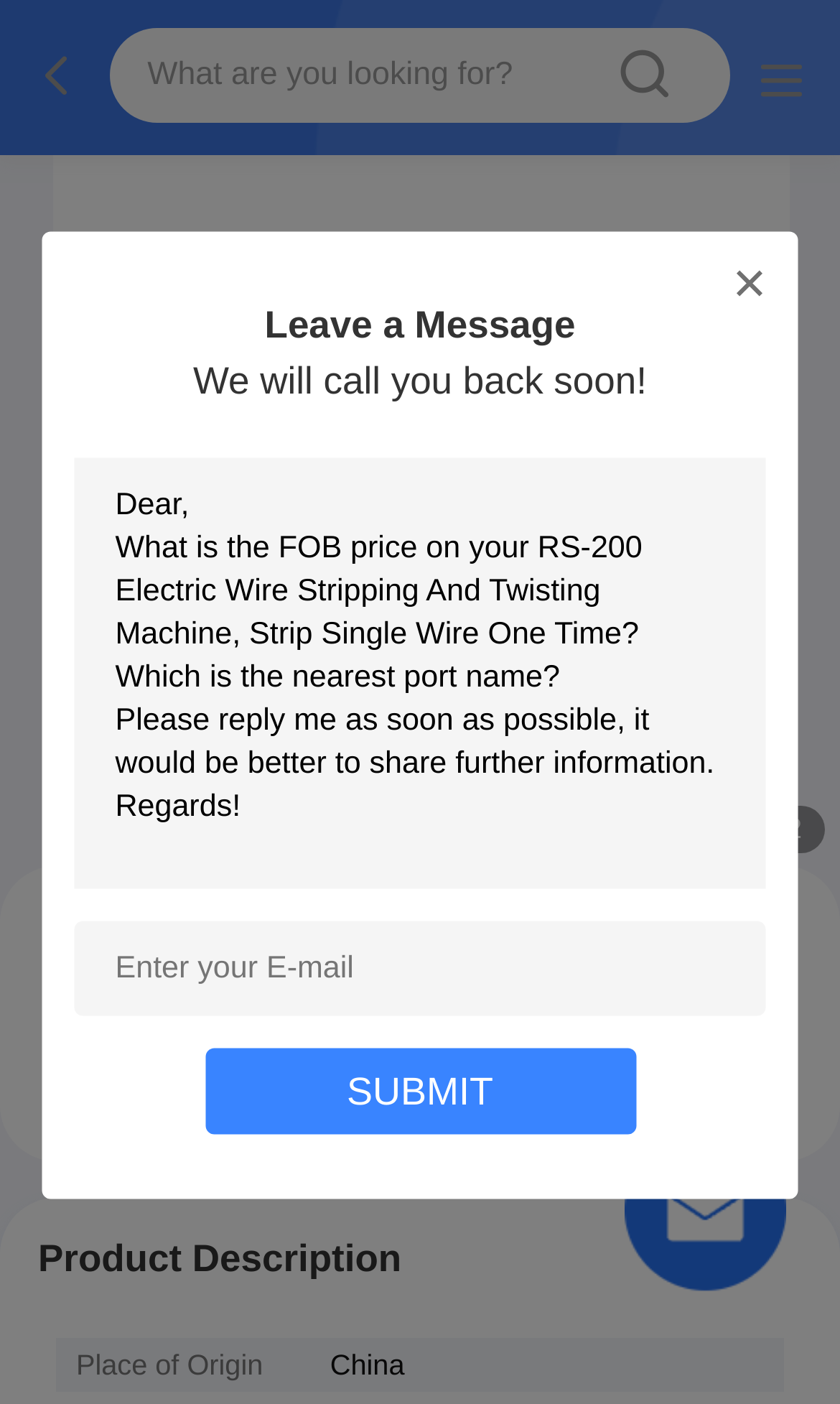What is the product's place of origin? Please answer the question using a single word or phrase based on the image.

China